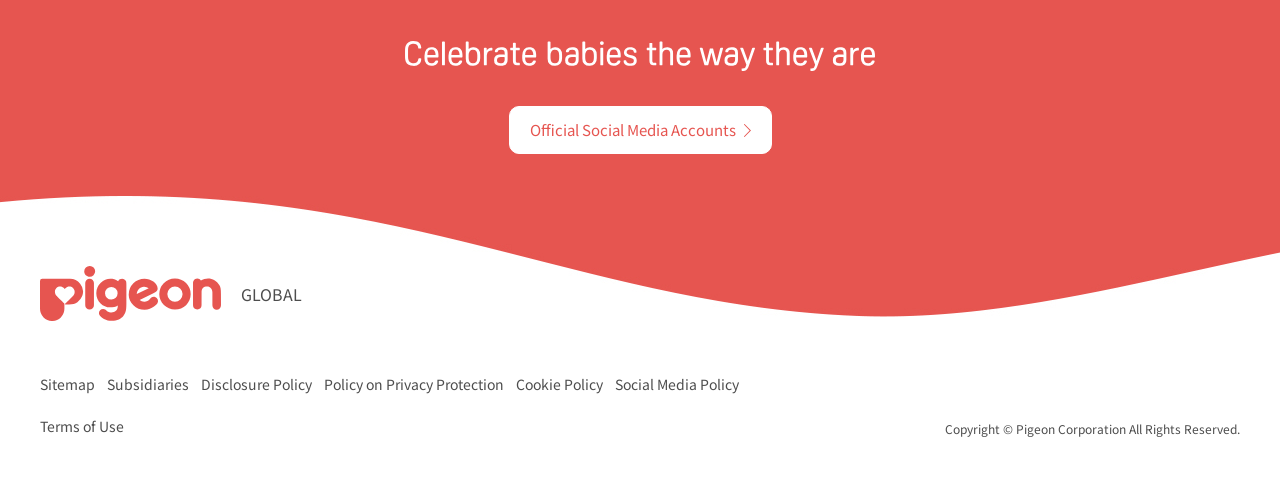Point out the bounding box coordinates of the section to click in order to follow this instruction: "View sitemap".

[0.031, 0.765, 0.074, 0.806]